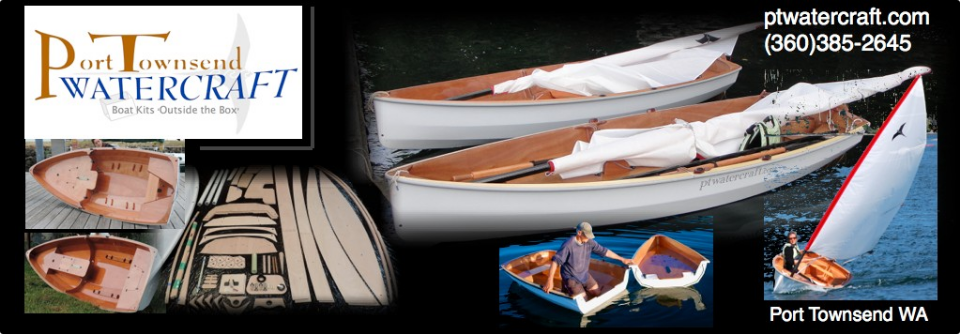Generate an in-depth description of the image you see.

The image features a visually striking banner for Port Townsend Watercraft, showcasing their boat kits. Prominently displayed is the Port Townsend Watercraft logo, with the tagline "Boat Kits Outside the Box." The collage includes two beautiful, finished boats with wooden accents in the background, illustrating their craftsmanship. Various elements highlight components of the kits, such as the interior of a boat and a detailed design showing the construction process. 

In one of the smaller images, a person is seen operating a smaller boat, emphasizing the user experience and versatility of their products. The banner also includes contact information, encouraging potential customers to reach out for more details on their offerings. The overall aesthetic blends images of serene water settings with the practical beauty of the boats, reflecting the brand's commitment to quality and innovative design in boat construction.